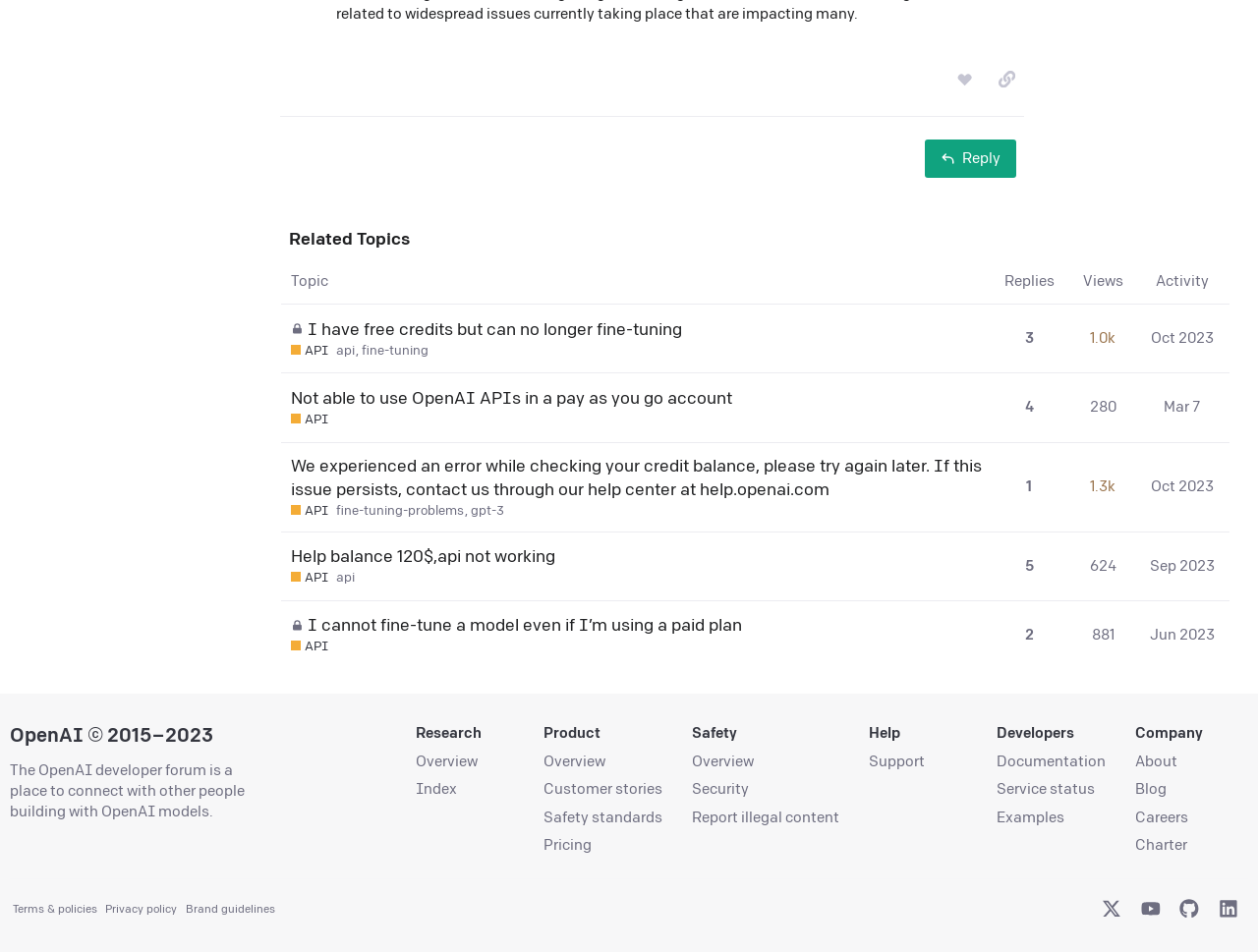Please pinpoint the bounding box coordinates for the region I should click to adhere to this instruction: "Search for a movie".

None